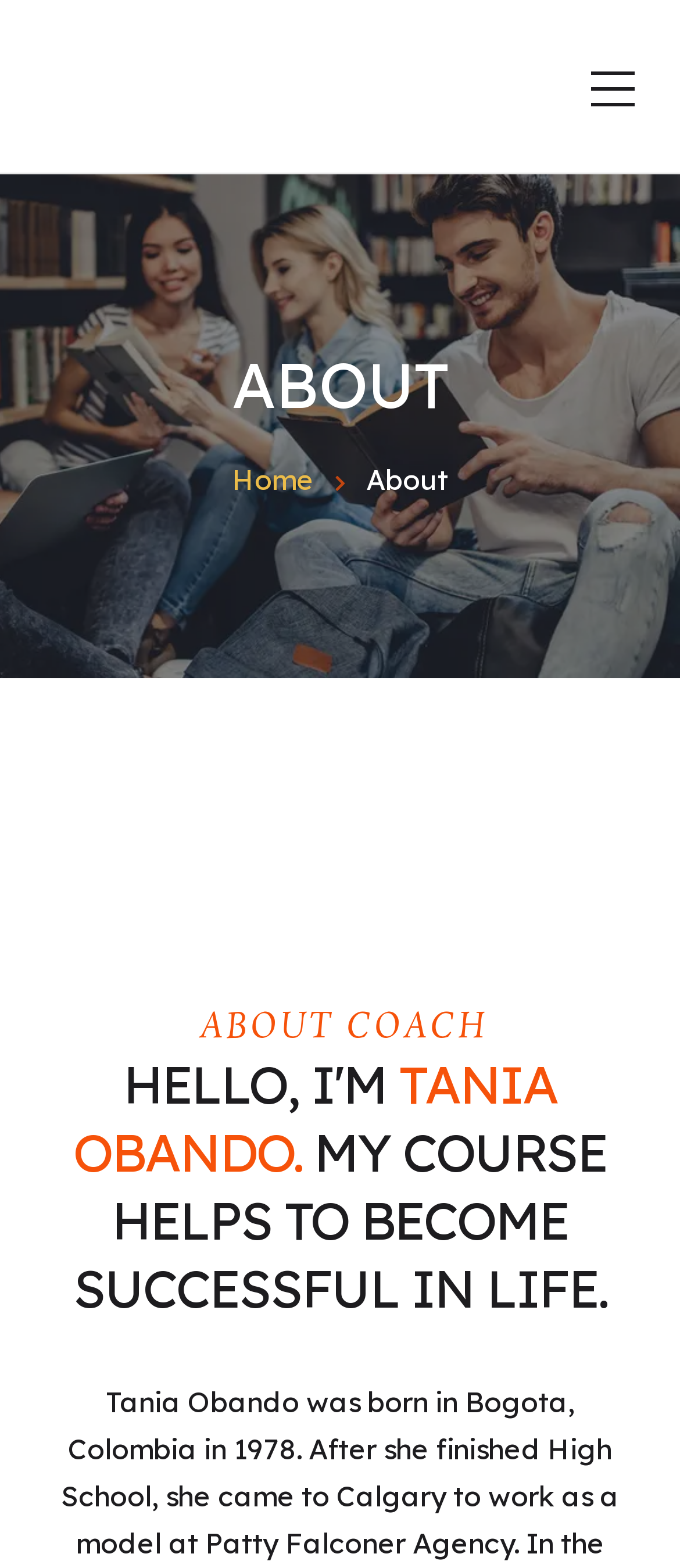Identify the bounding box for the described UI element: "Home".

[0.341, 0.295, 0.462, 0.317]